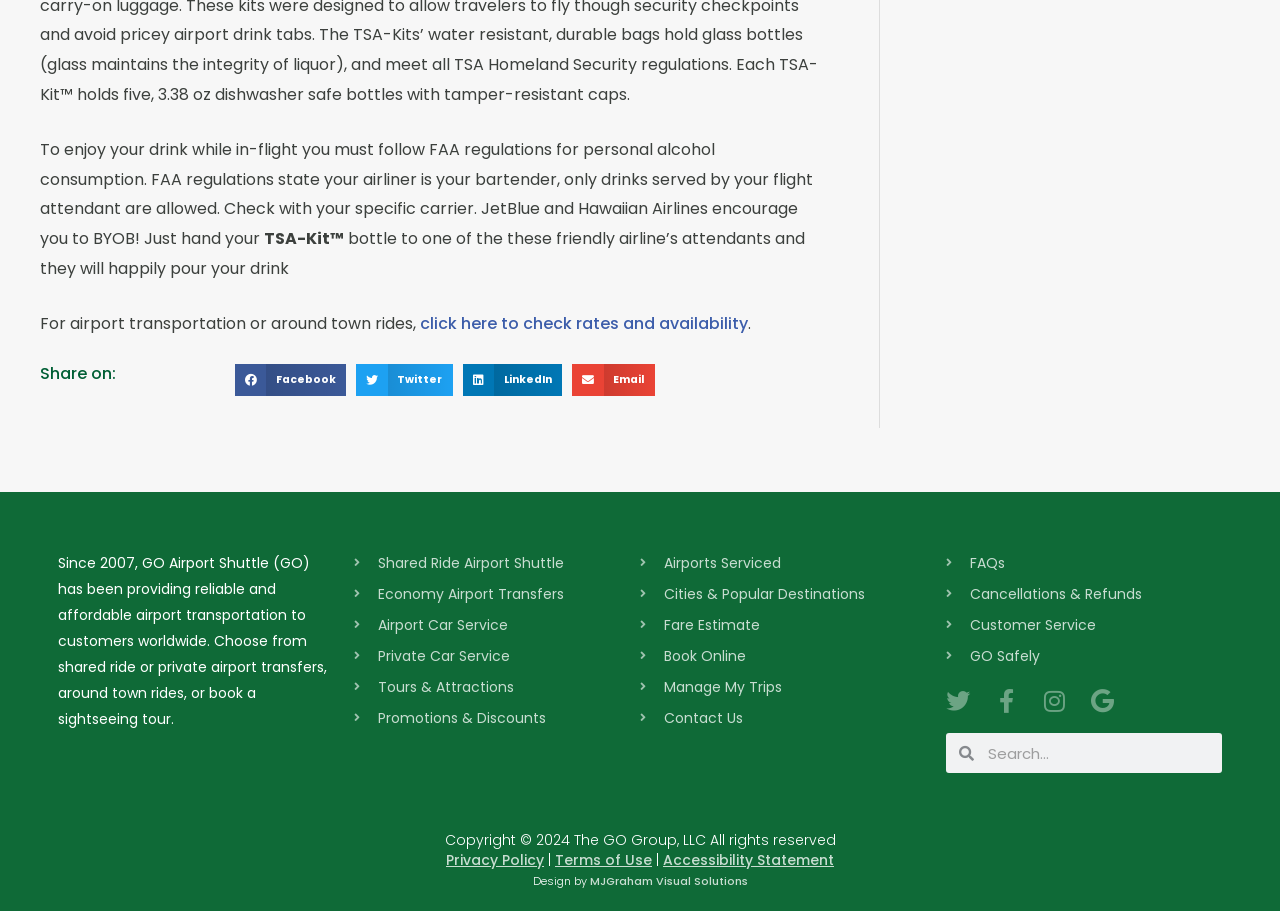Determine the bounding box coordinates of the region that needs to be clicked to achieve the task: "Learn about Counterfeit Detection".

None